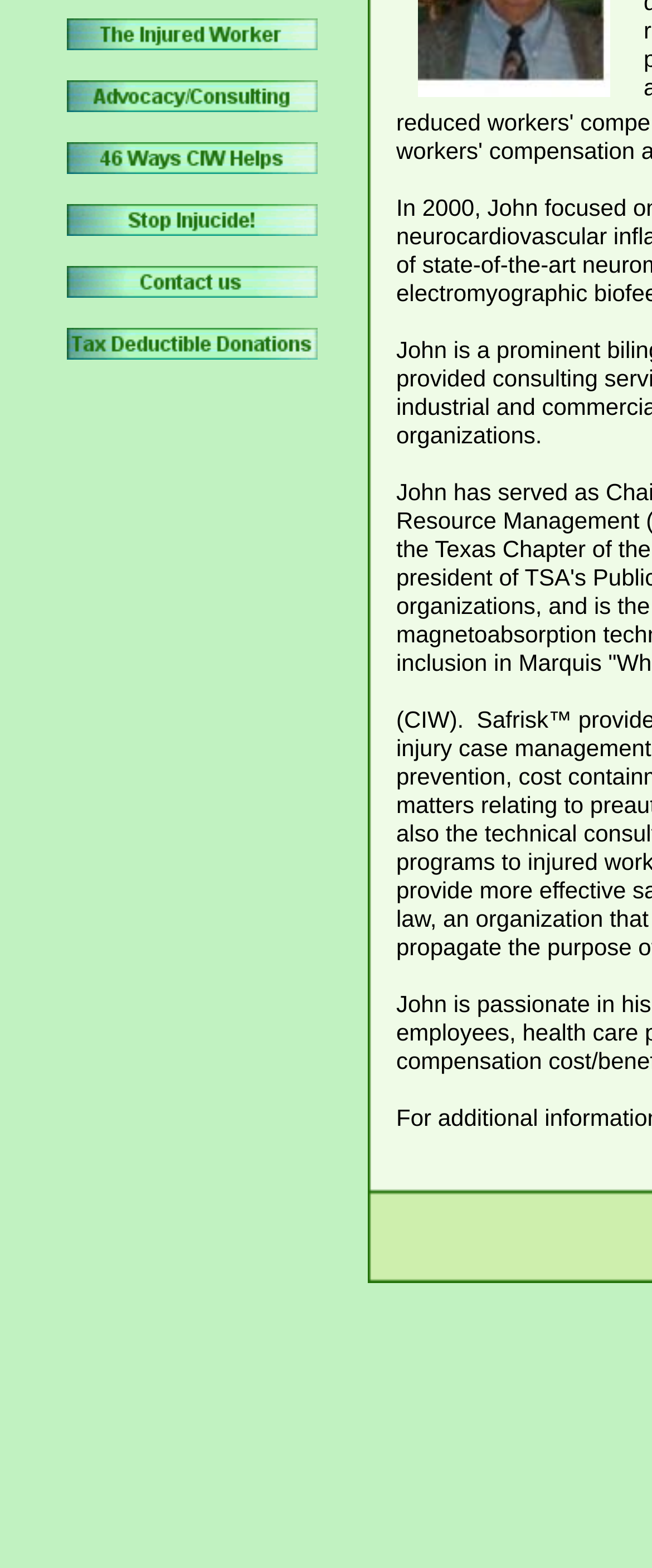Based on the description "name="i9"", find the bounding box of the specified UI element.

[0.103, 0.097, 0.487, 0.115]